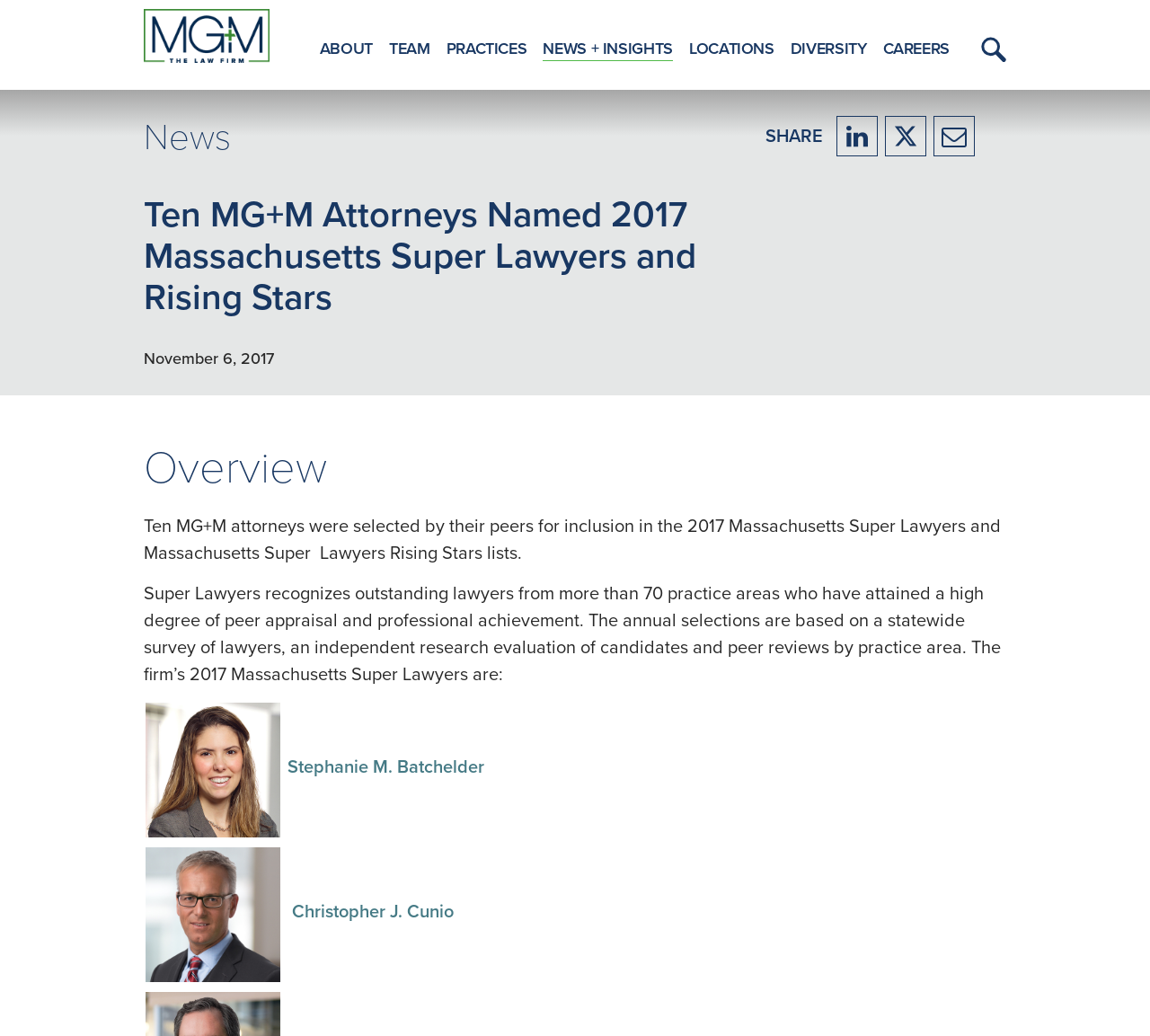Could you specify the bounding box coordinates for the clickable section to complete the following instruction: "Share to LinkedIn"?

[0.728, 0.112, 0.764, 0.151]